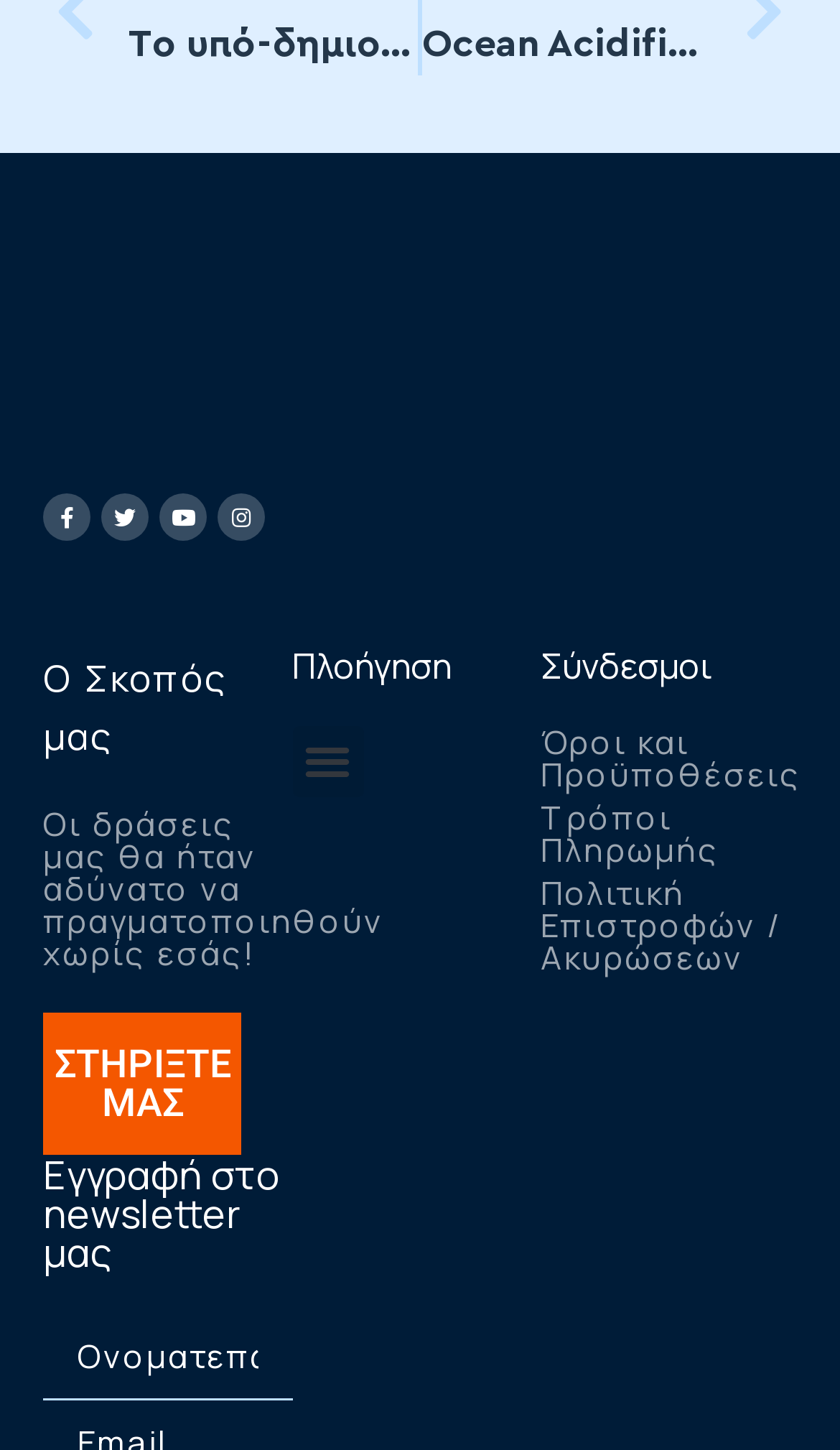What social media platforms are linked on the website?
Refer to the image and provide a thorough answer to the question.

The social media links are located at the top of the webpage, and they are represented by their respective icons and names. The links are 'Facebook-f ', 'Twitter ', 'Youtube ', and 'Instagram '.